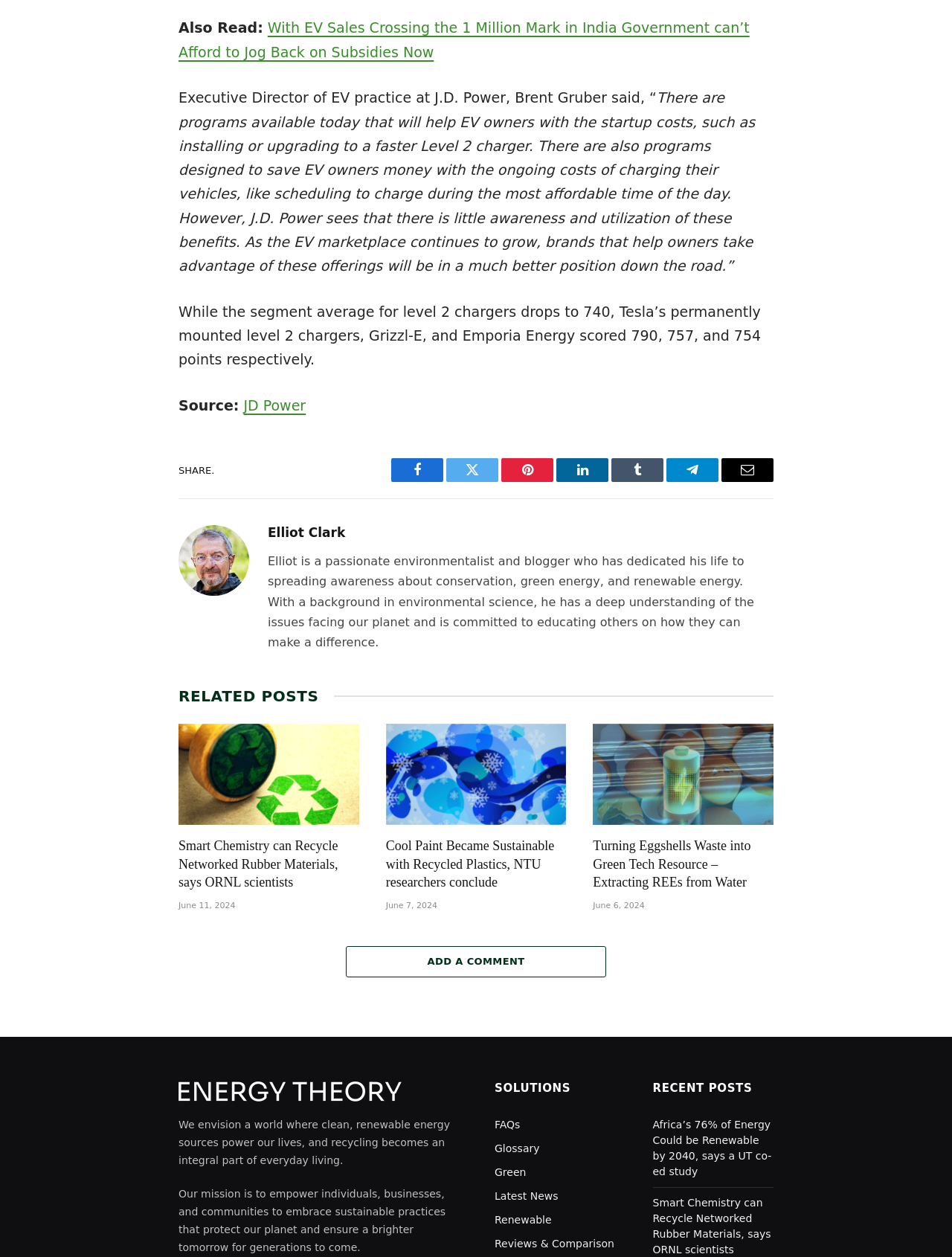Ascertain the bounding box coordinates for the UI element detailed here: "Tumblr". The coordinates should be provided as [left, top, right, bottom] with each value being a float between 0 and 1.

[0.642, 0.365, 0.697, 0.384]